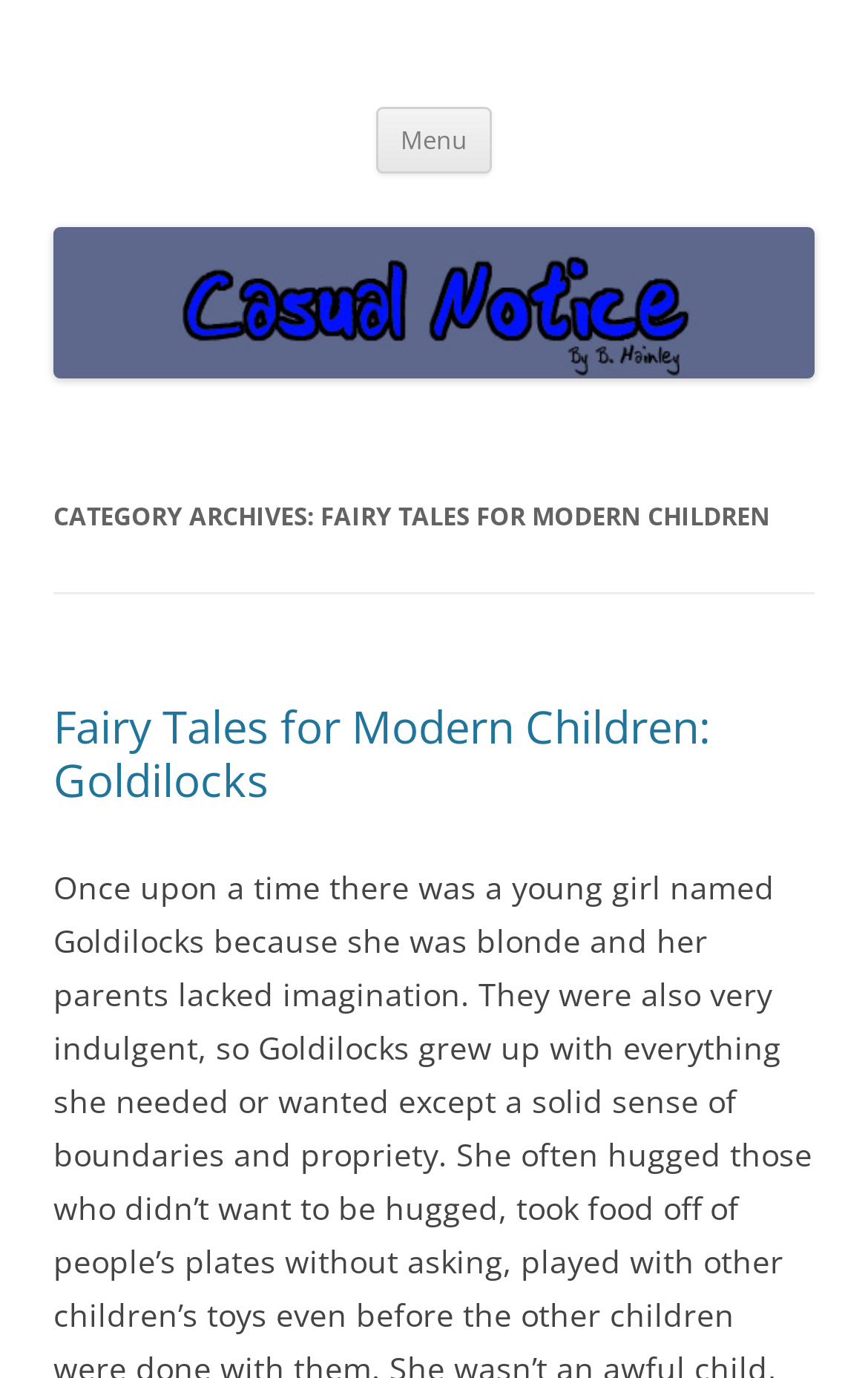Determine the bounding box of the UI element mentioned here: "Casual Notice". The coordinates must be in the format [left, top, right, bottom] with values ranging from 0 to 1.

[0.062, 0.039, 0.482, 0.089]